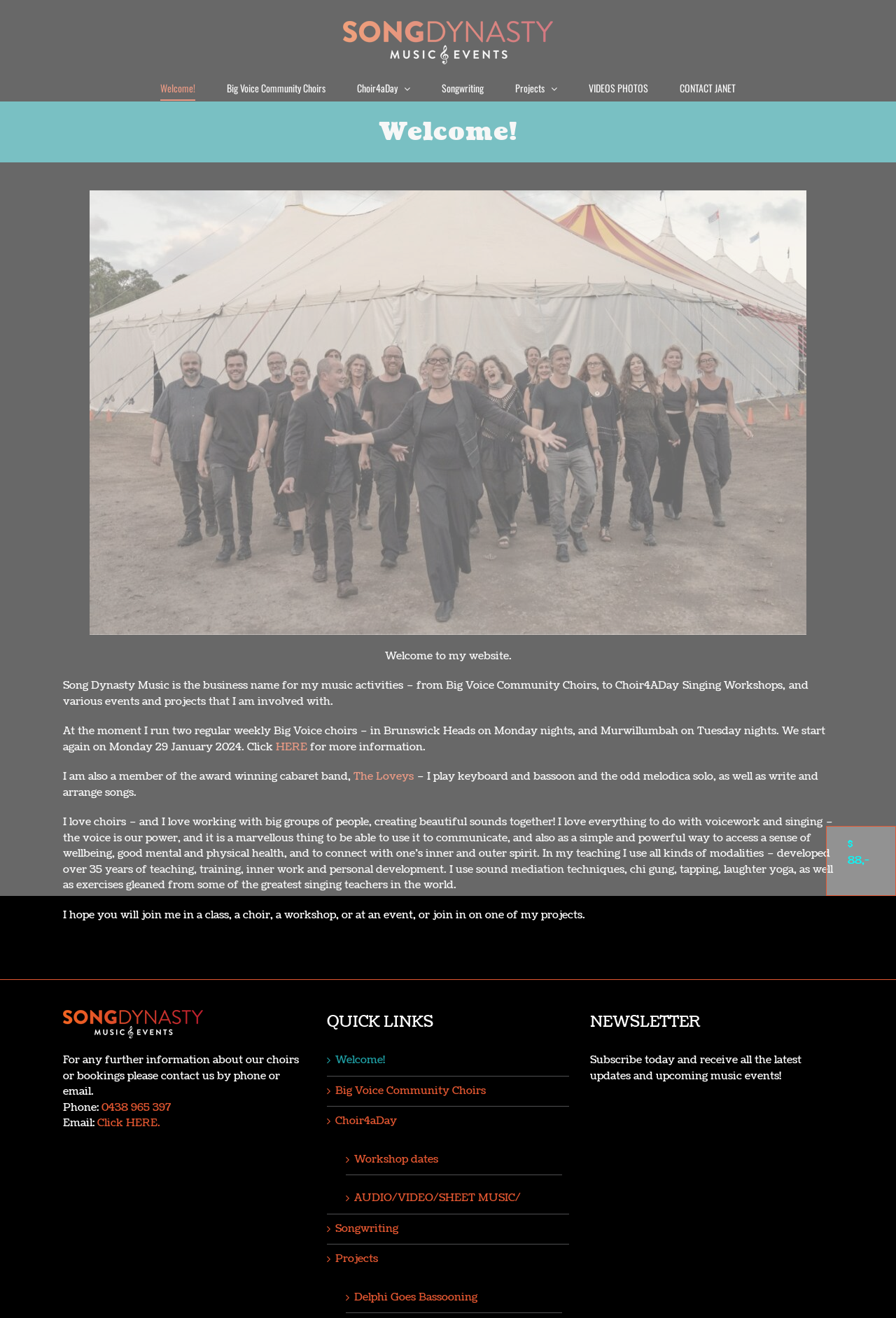What is the phone number to contact for choir bookings?
Answer the question in as much detail as possible.

The phone number is mentioned in the contact information section of the webpage, which is located at the bottom of the page.